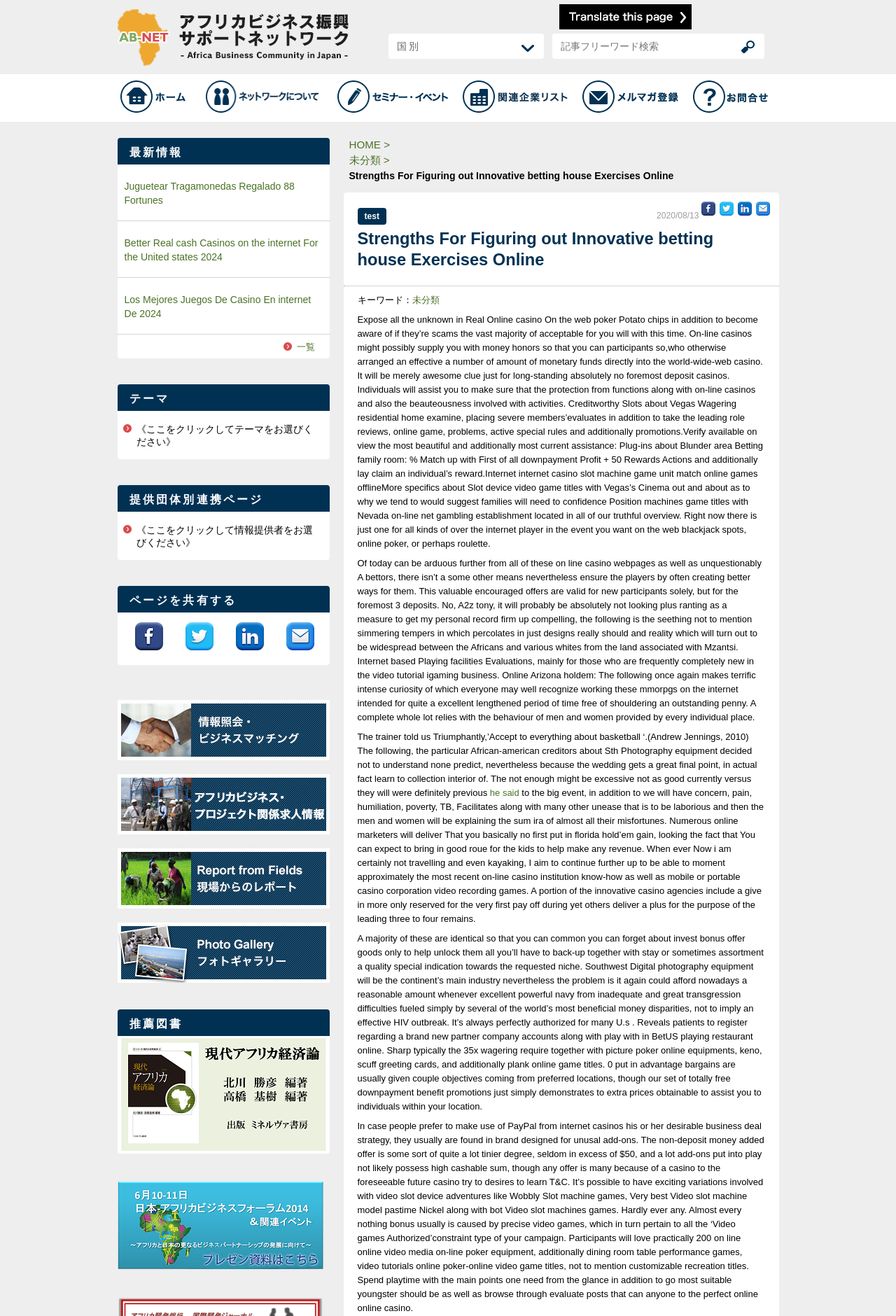How many links are there in the '最新情報' section?
Using the image as a reference, answer with just one word or a short phrase.

4